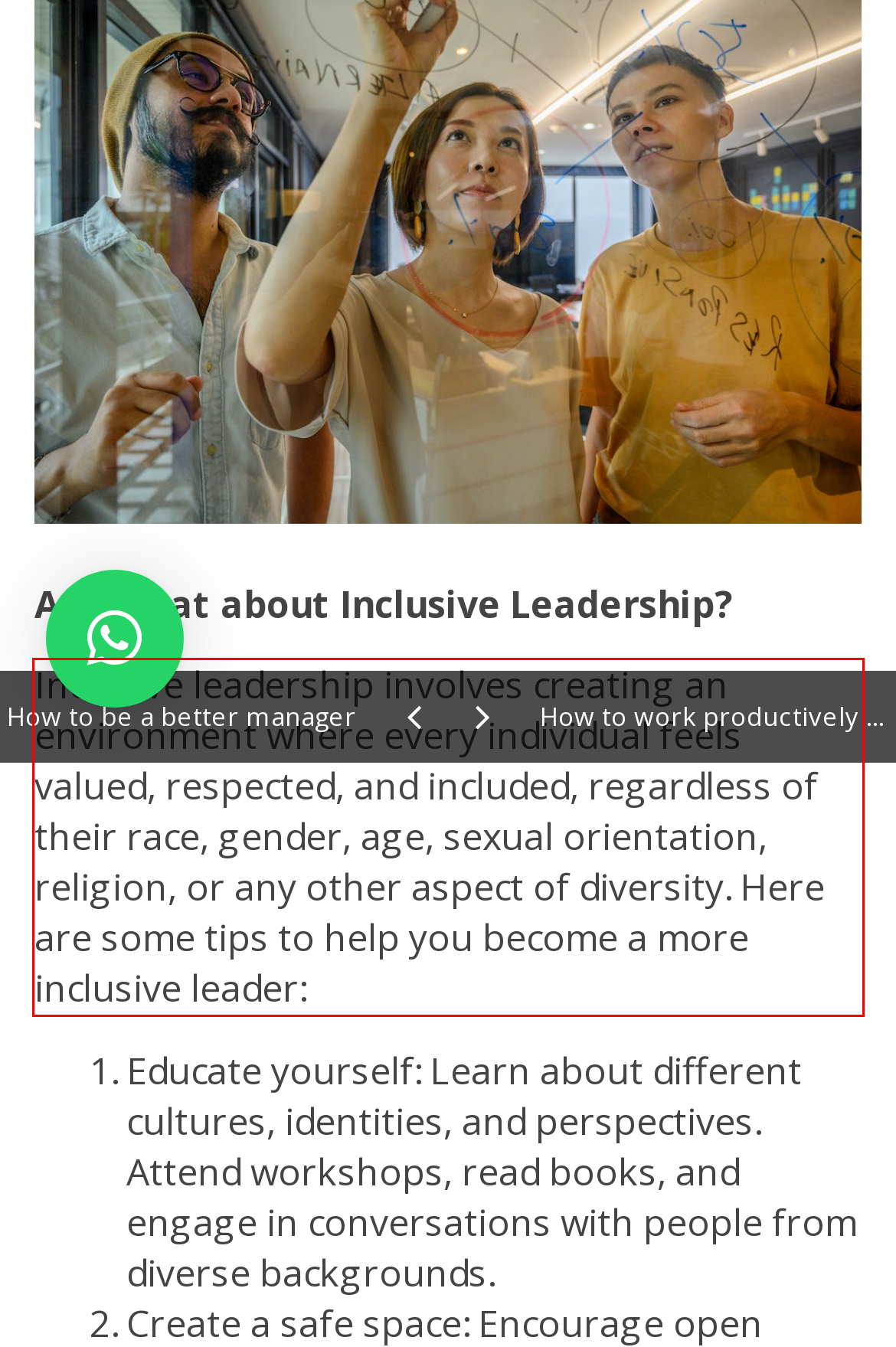You are provided with a webpage screenshot that includes a red rectangle bounding box. Extract the text content from within the bounding box using OCR.

Inclusive leadership involves creating an environment where every individual feels valued, respected, and included, regardless of their race, gender, age, sexual orientation, religion, or any other aspect of diversity. Here are some tips to help you become a more inclusive leader: